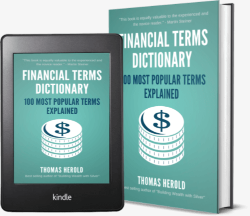Provide your answer in a single word or phrase: 
Who is the author of the dictionary?

Thomas Herold